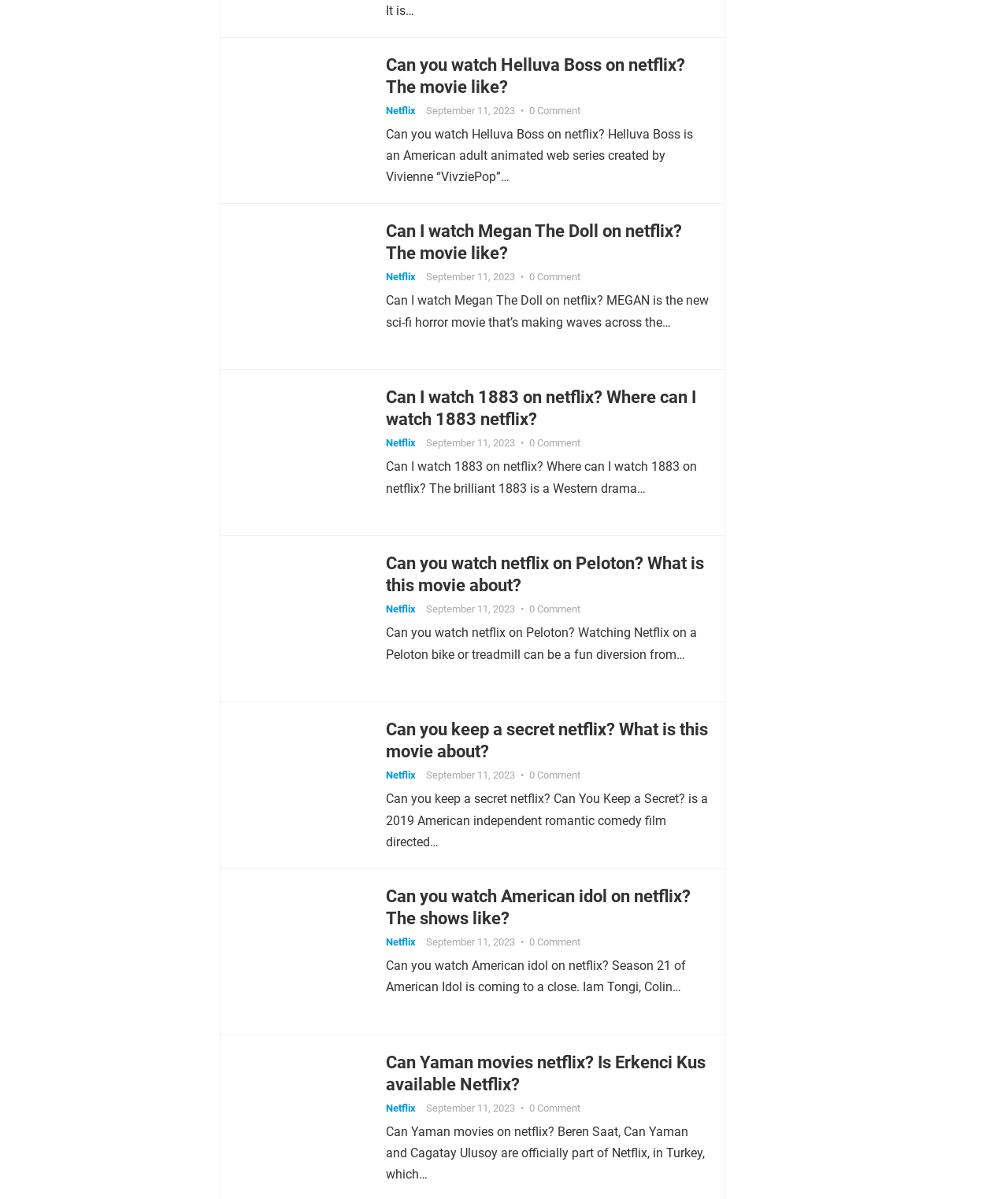Please mark the bounding box coordinates of the area that should be clicked to carry out the instruction: "Check out Megan The Doll on Netflix".

[0.234, 0.183, 0.367, 0.295]